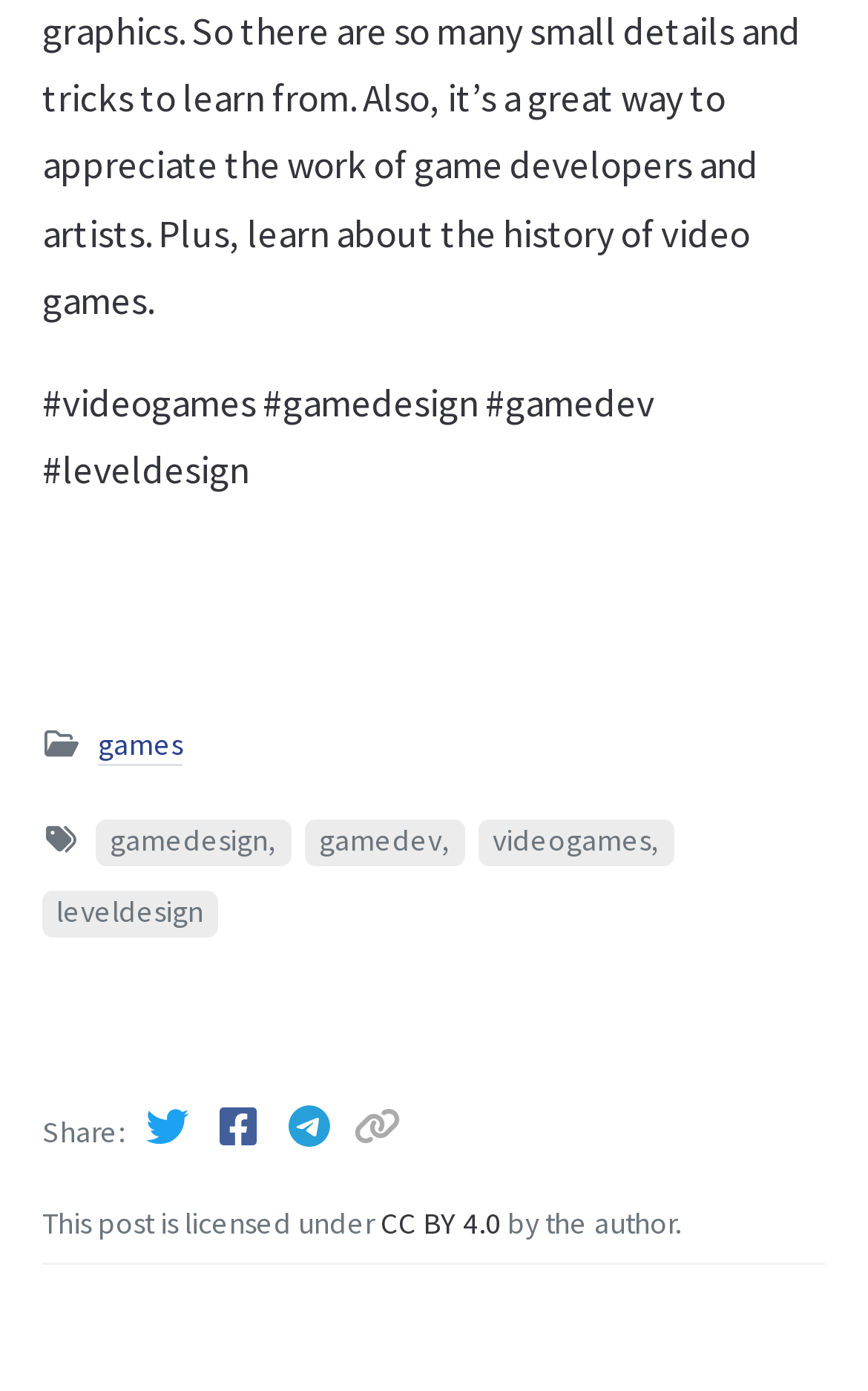Please answer the following question using a single word or phrase: 
What is the author's role in this post?

The author